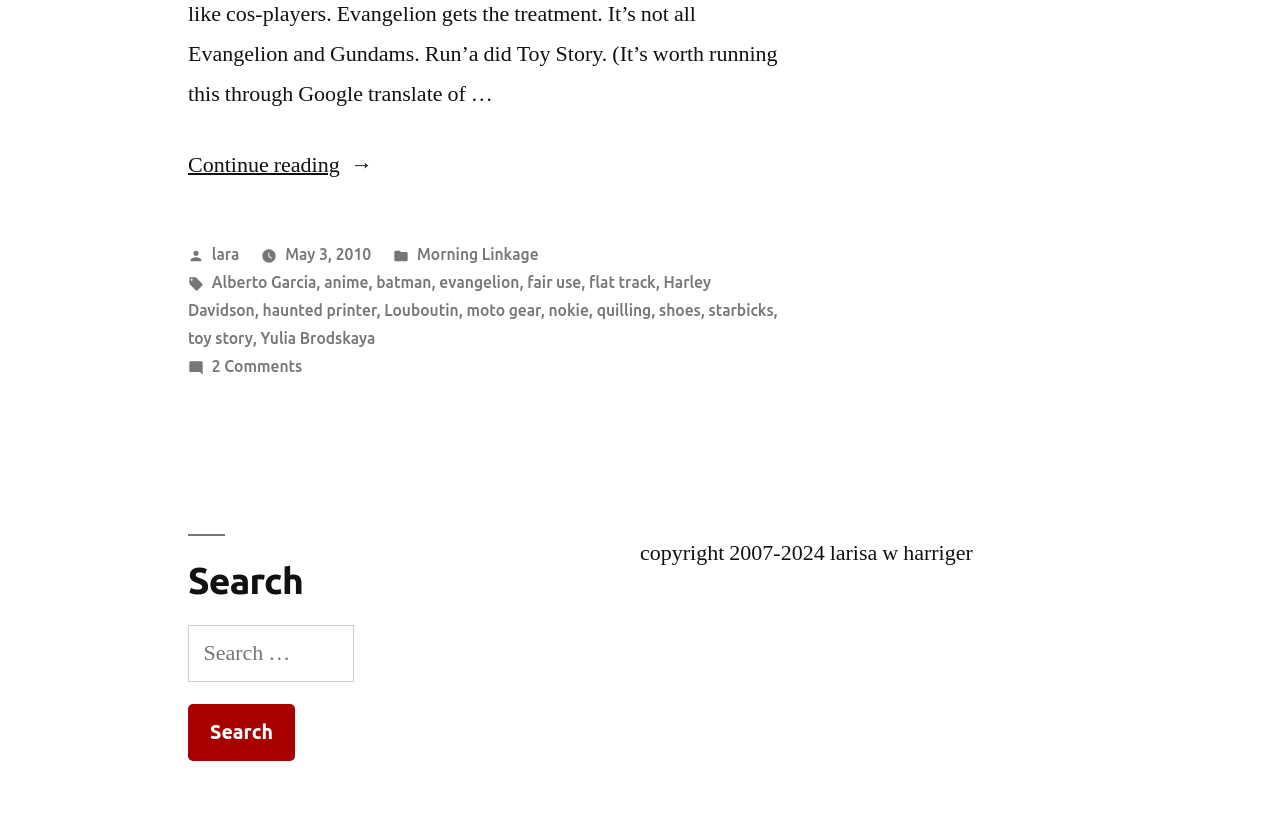What is the purpose of the search box?
Please answer the question with a detailed and comprehensive explanation.

The purpose of the search box can be found by looking at the label 'Search for:' next to the search box, which indicates that it is used to search for something on the website.